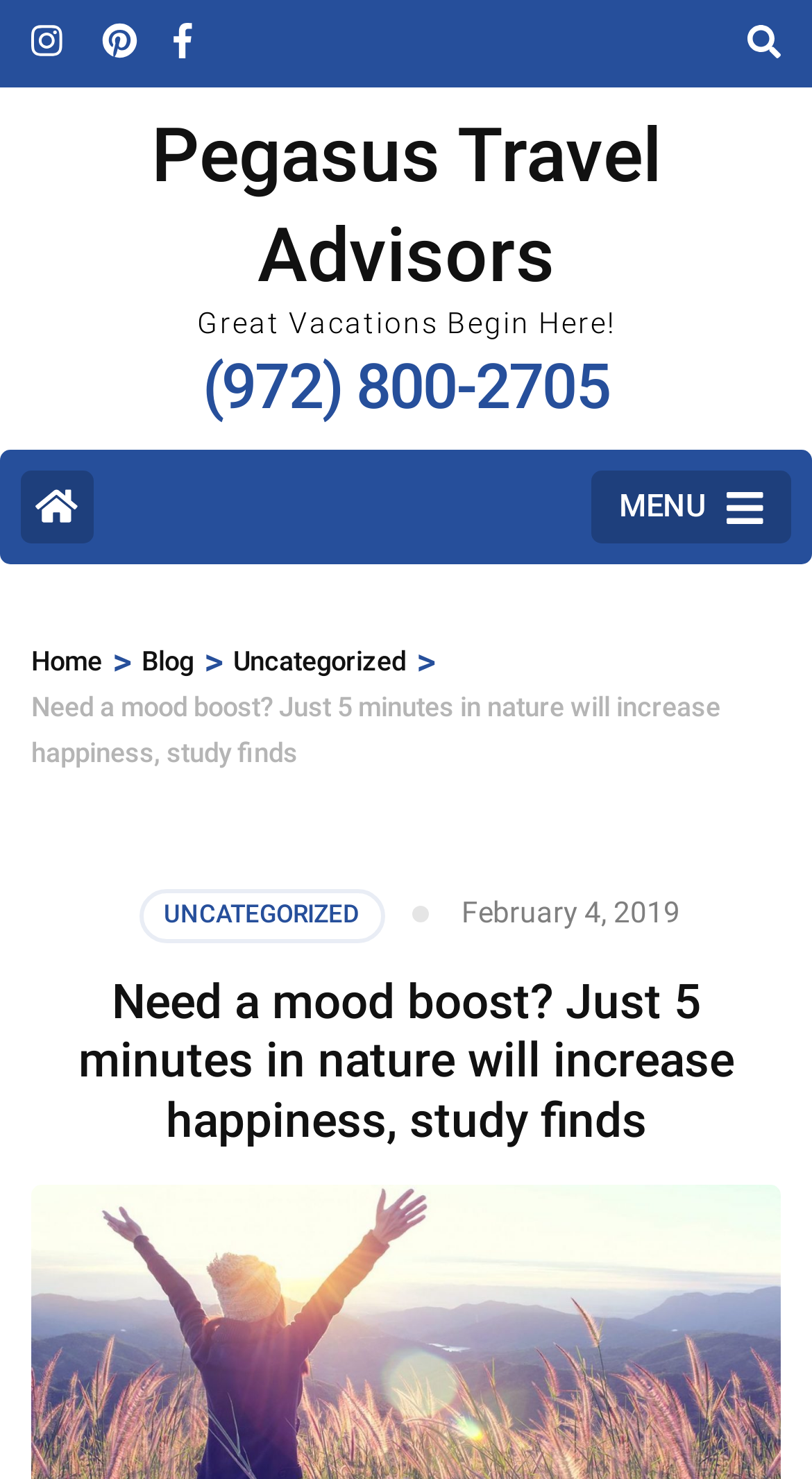Mark the bounding box of the element that matches the following description: "Pegasus Travel Advisors".

[0.186, 0.076, 0.814, 0.202]